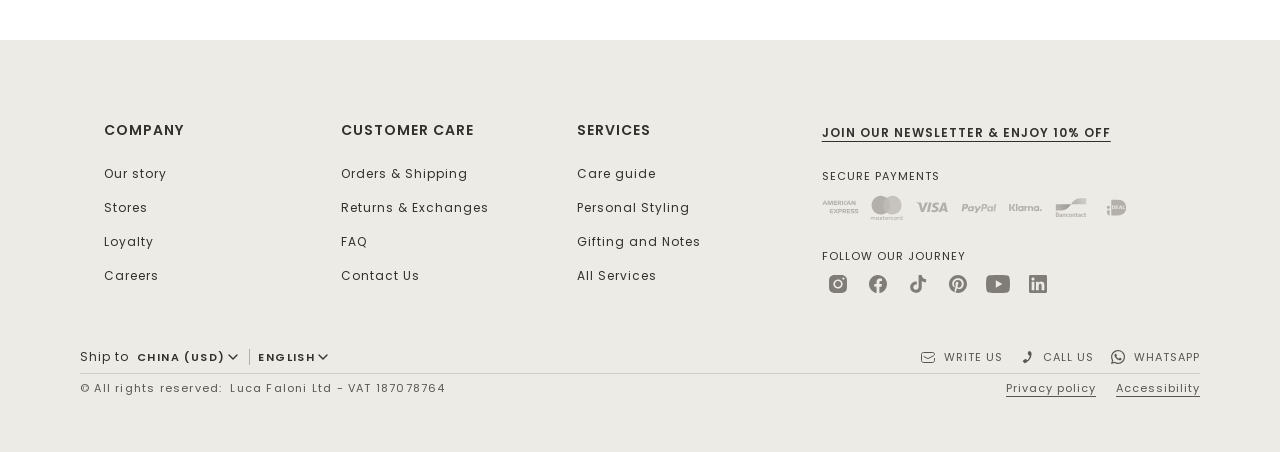Please provide a one-word or phrase answer to the question: 
What social media platforms is Luca Faloni on?

Instagram, Facebook, TikTok, etc.